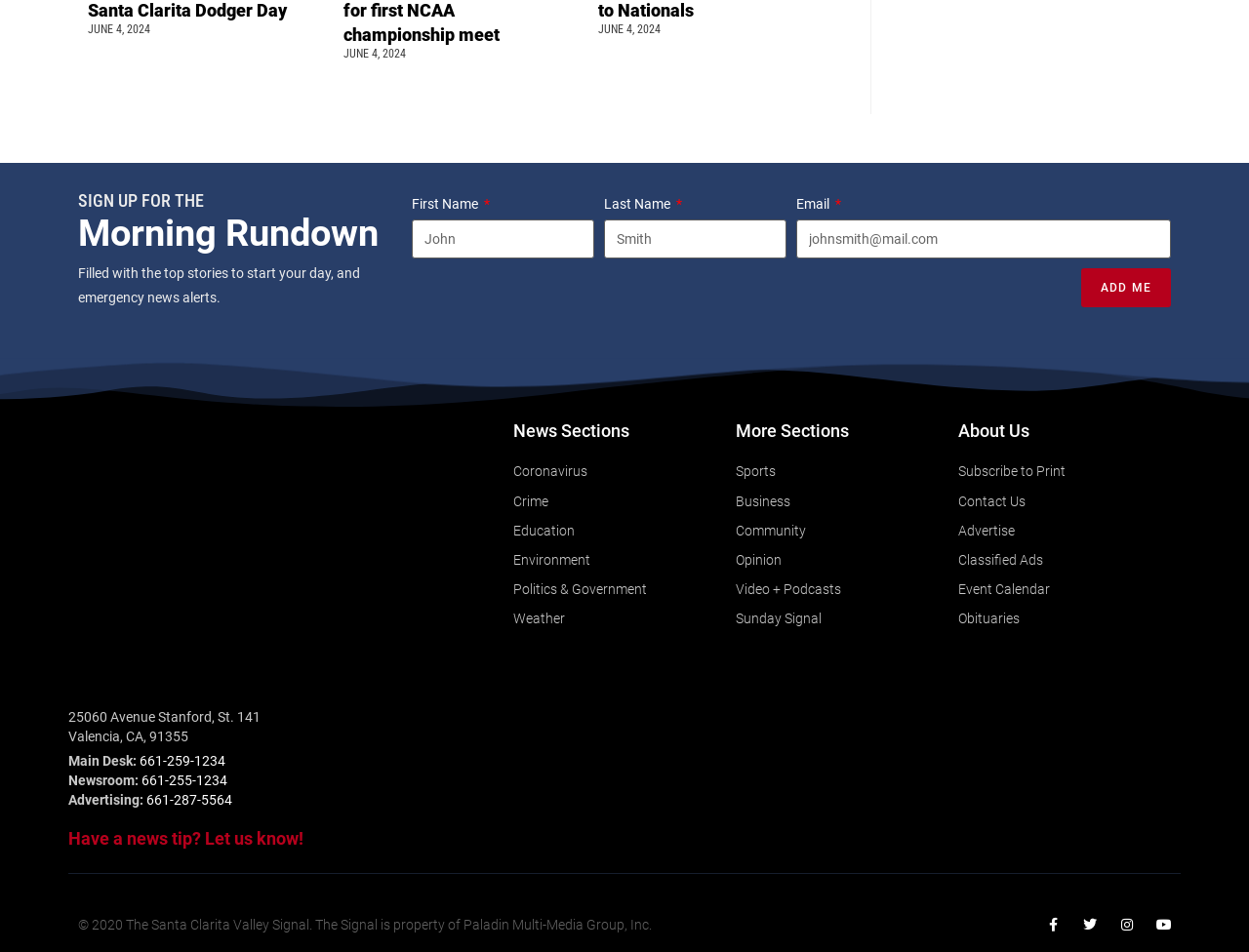Use a single word or phrase to answer the question: What is the social media platform represented by the icon ?

Instagram